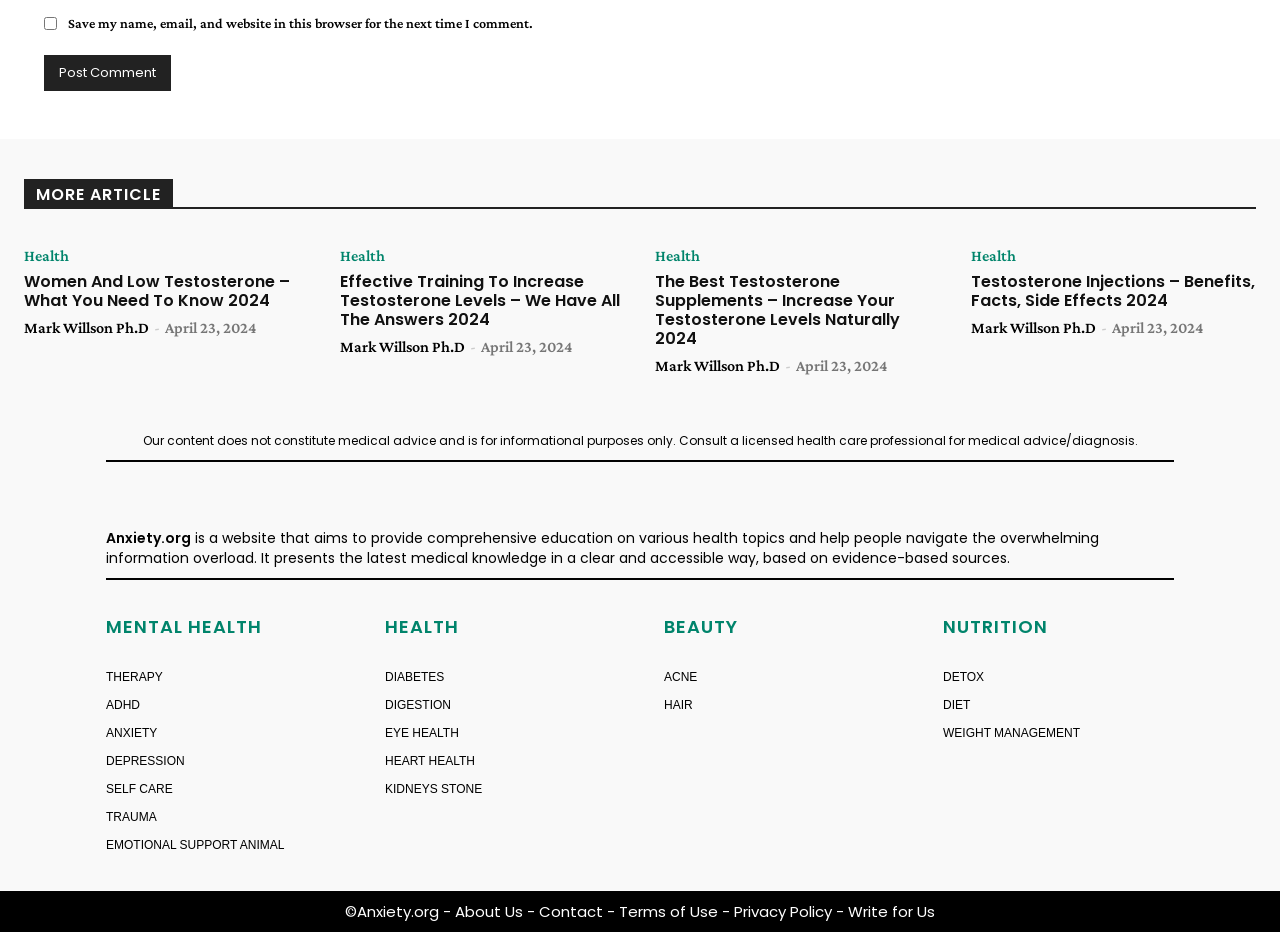Can you pinpoint the bounding box coordinates for the clickable element required for this instruction: "Click the 'Post Comment' button"? The coordinates should be four float numbers between 0 and 1, i.e., [left, top, right, bottom].

[0.034, 0.059, 0.134, 0.097]